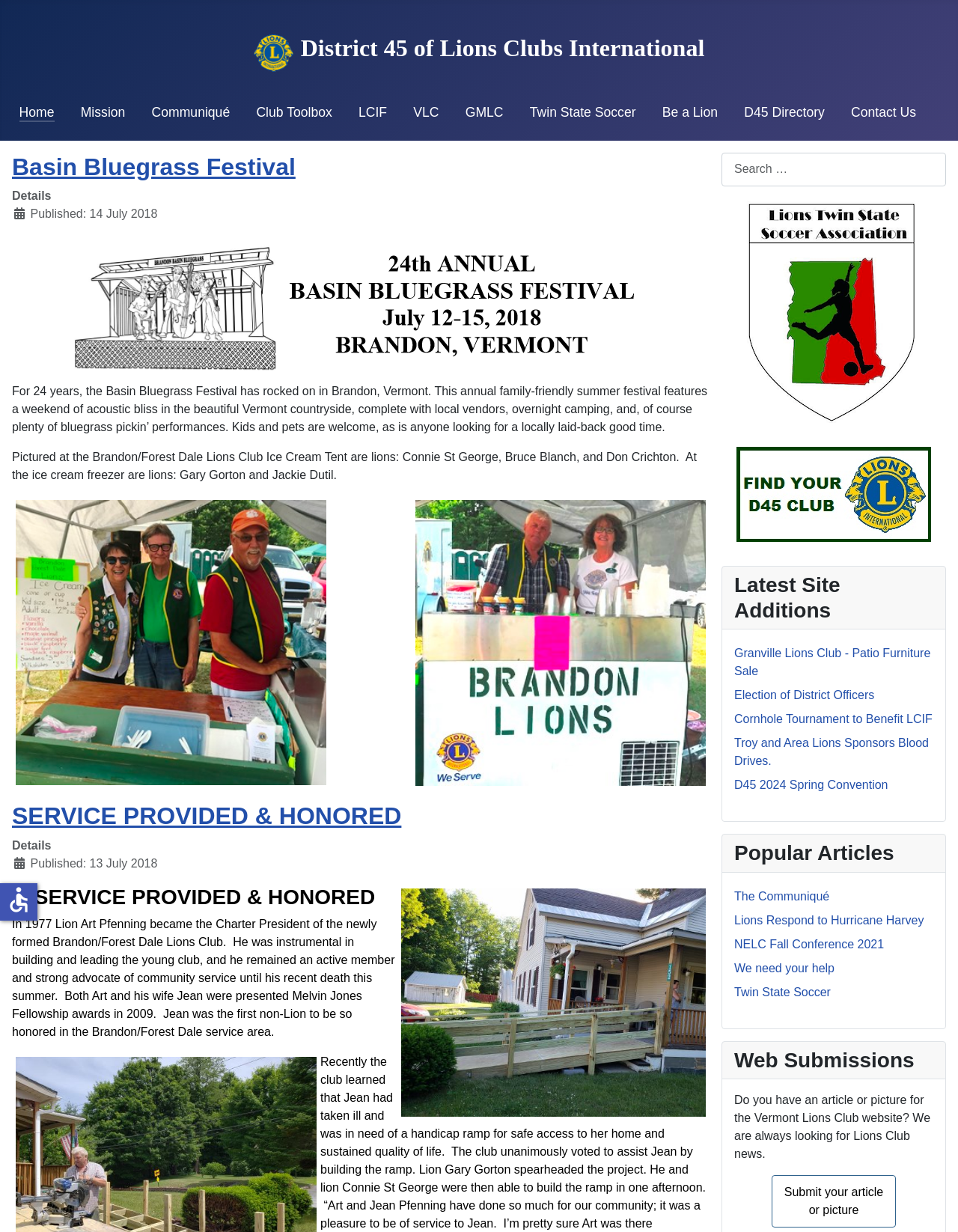Please find the bounding box coordinates of the element that must be clicked to perform the given instruction: "Find your closest D45 club". The coordinates should be four float numbers from 0 to 1, i.e., [left, top, right, bottom].

[0.753, 0.161, 0.988, 0.343]